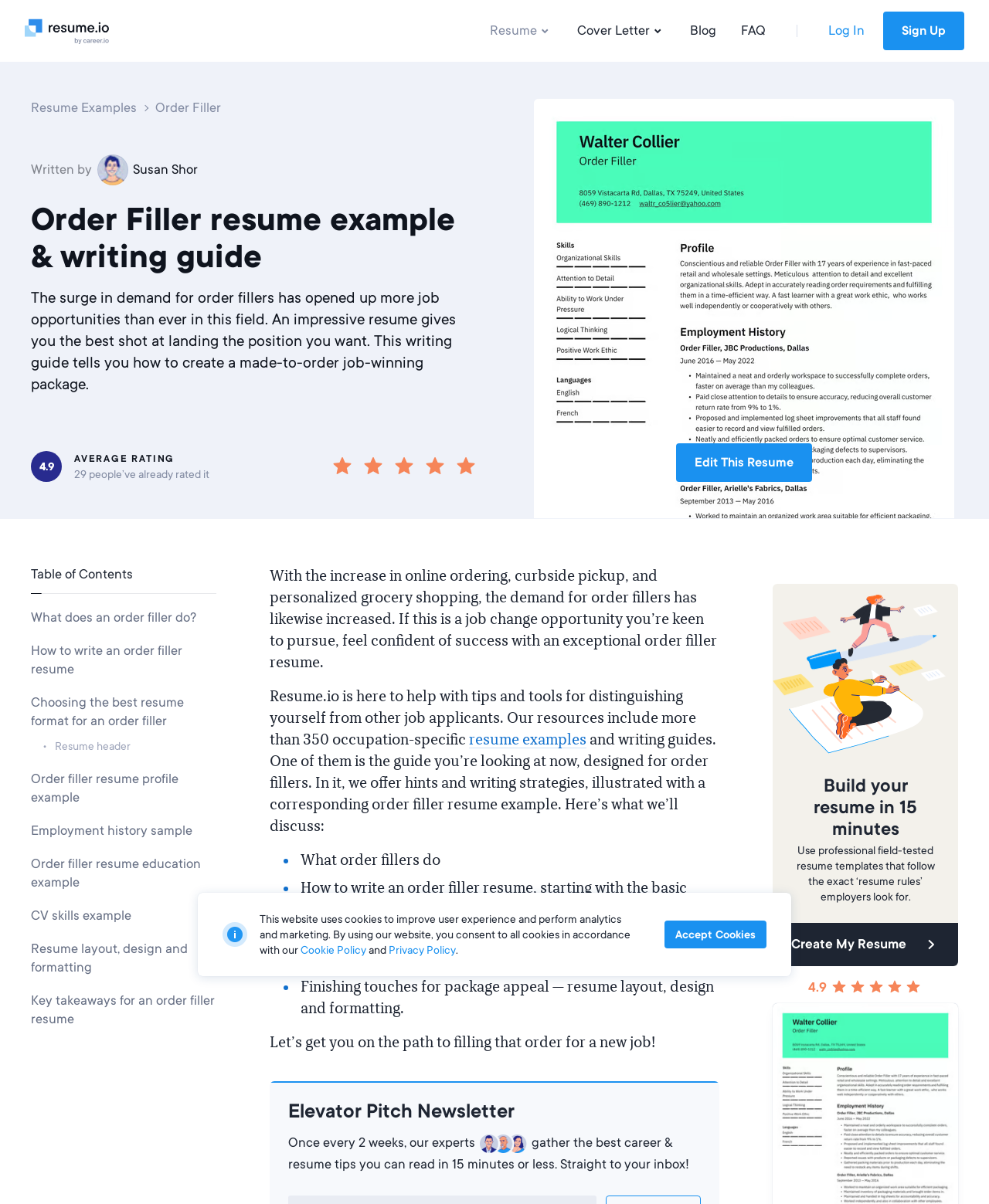What is the rating of the resume example?
Provide a detailed answer to the question, using the image to inform your response.

The rating of the resume example is mentioned as '4.9' in the text '4.9' with the label 'AVERAGE RATING' nearby, indicating that it is the average rating given by 29 people.